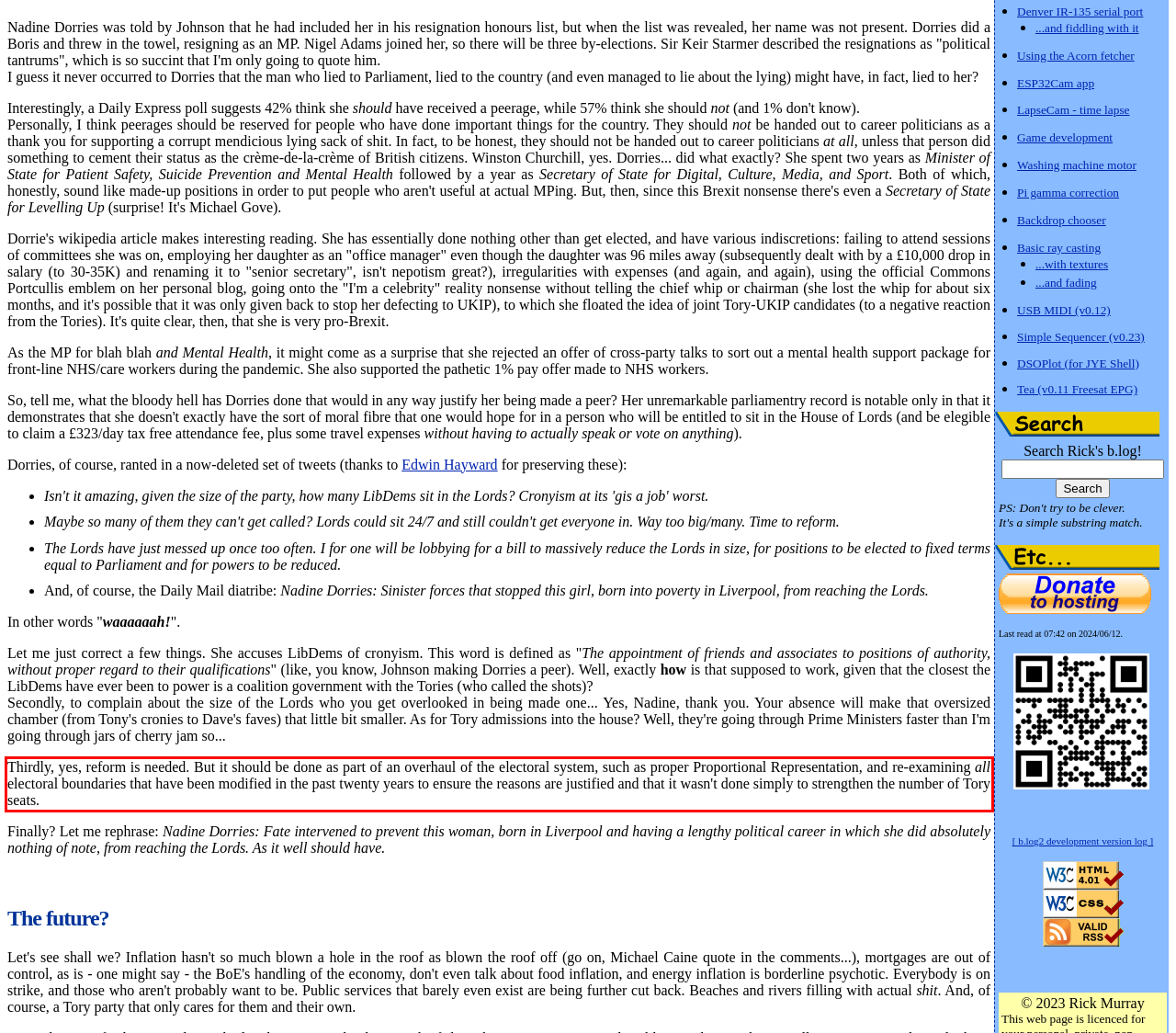Using the provided webpage screenshot, recognize the text content in the area marked by the red bounding box.

Thirdly, yes, reform is needed. But it should be done as part of an overhaul of the electoral system, such as proper Proportional Representation, and re-examining all electoral boundaries that have been modified in the past twenty years to ensure the reasons are justified and that it wasn't done simply to strengthen the number of Tory seats.